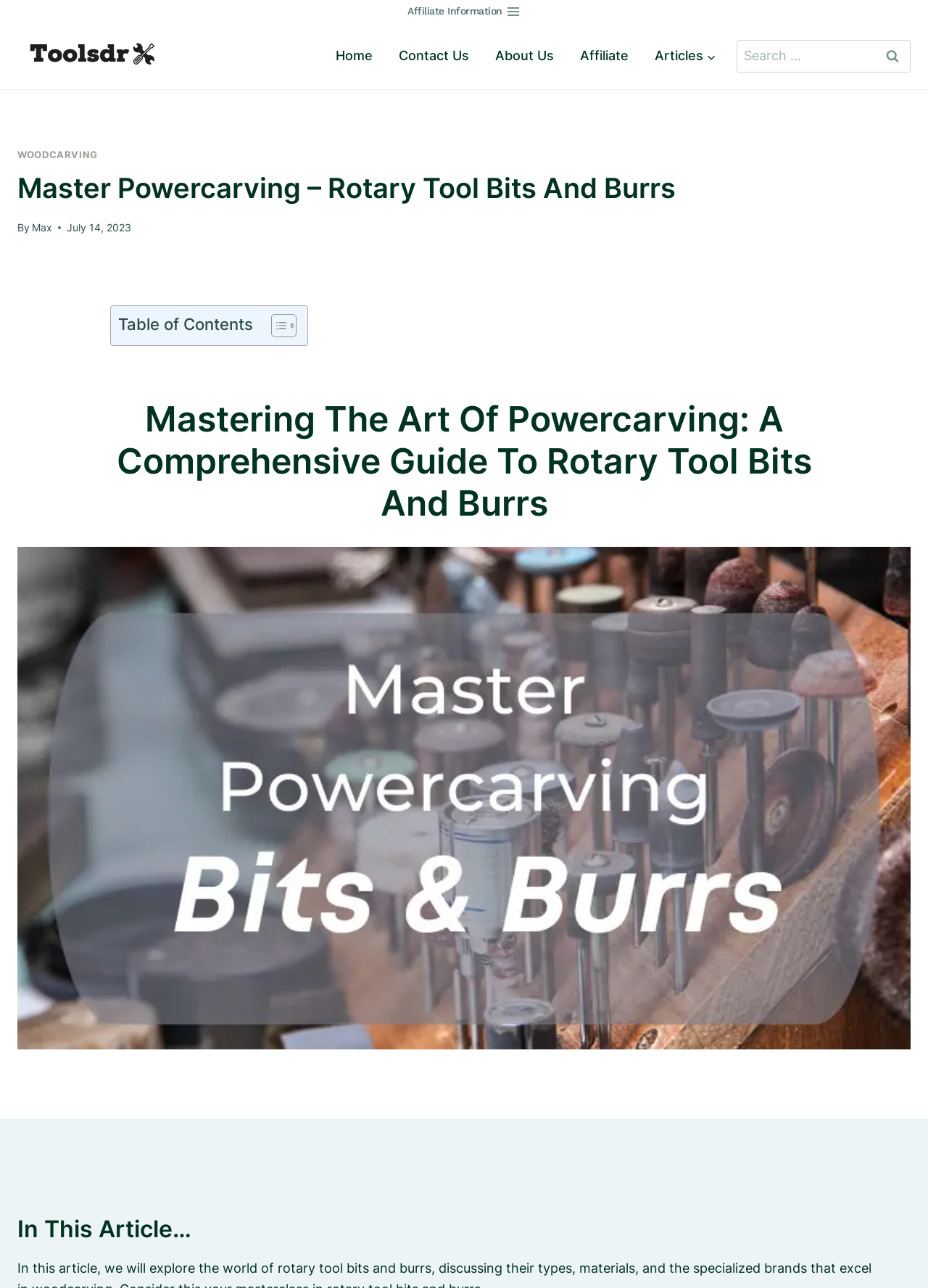What is the purpose of the search bar?
Based on the image, give a one-word or short phrase answer.

To search for articles